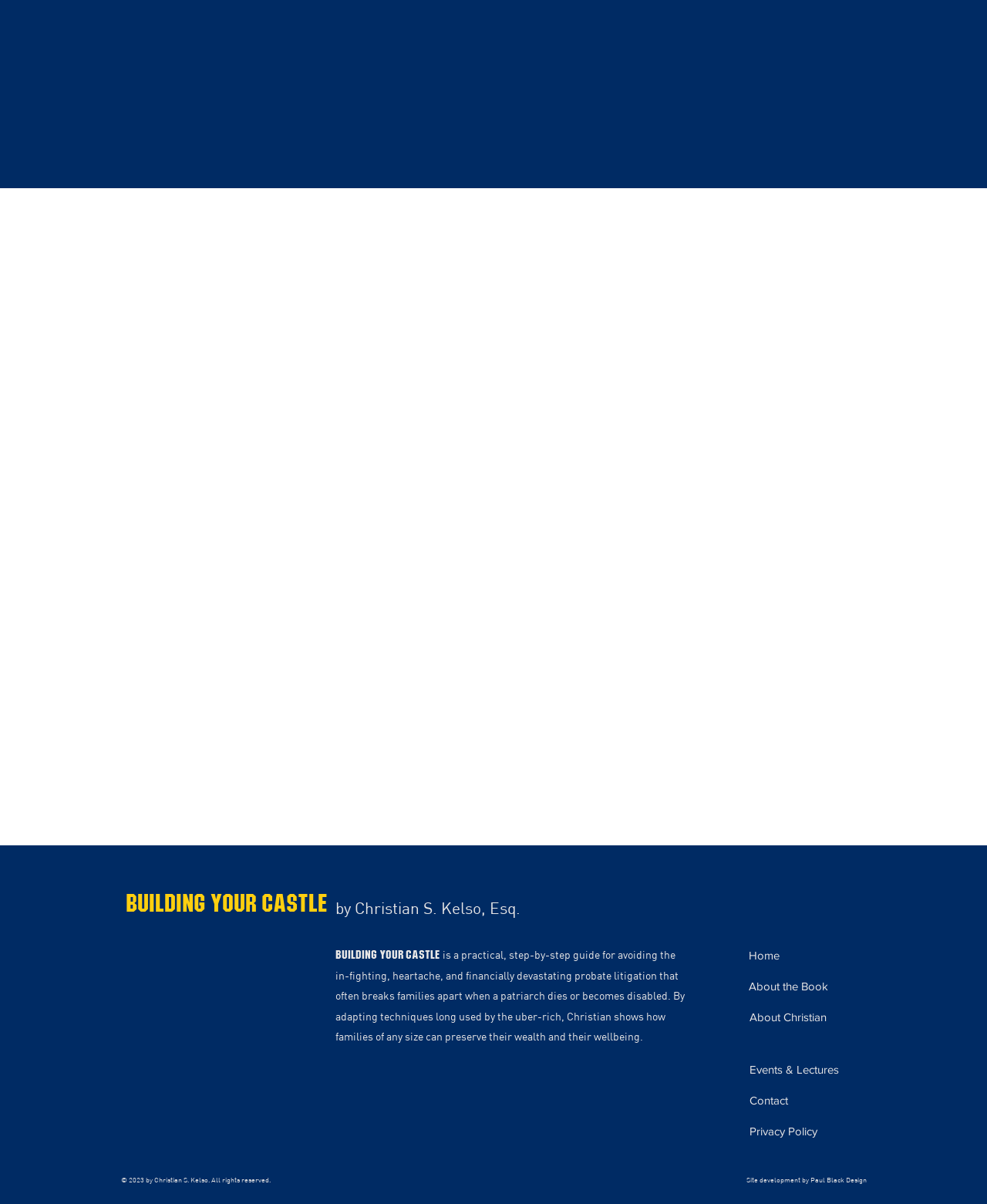By analyzing the image, answer the following question with a detailed response: What is the title of the book?

The title of the book is mentioned in the heading 'BUILDING YOUR CASTLE' and also in the static text 'Building Your Castle'.